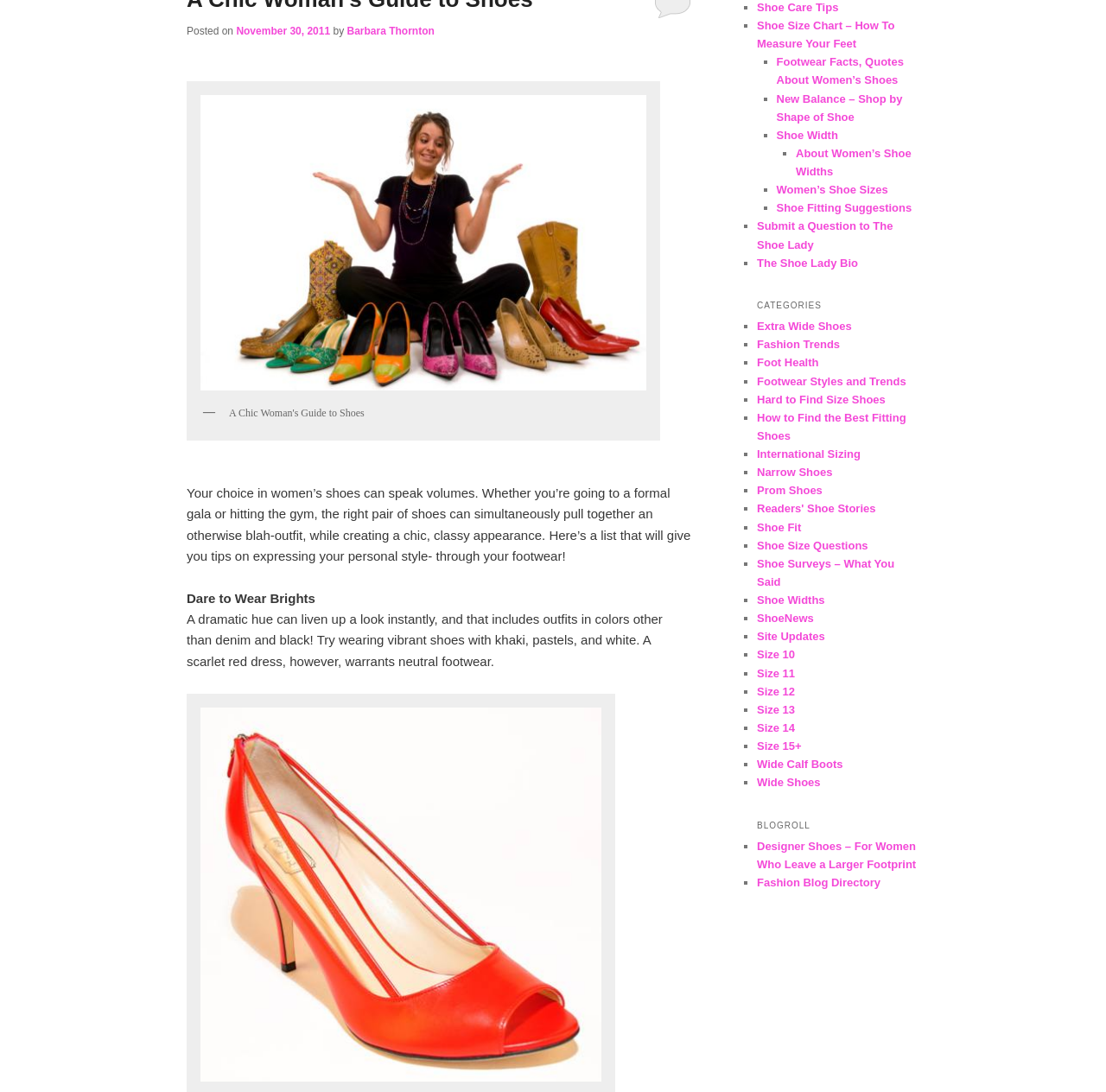Given the description Hard to Find Size Shoes, predict the bounding box coordinates of the UI element. Ensure the coordinates are in the format (top-left x, top-left y, bottom-right x, bottom-right y) and all values are between 0 and 1.

[0.684, 0.36, 0.801, 0.372]